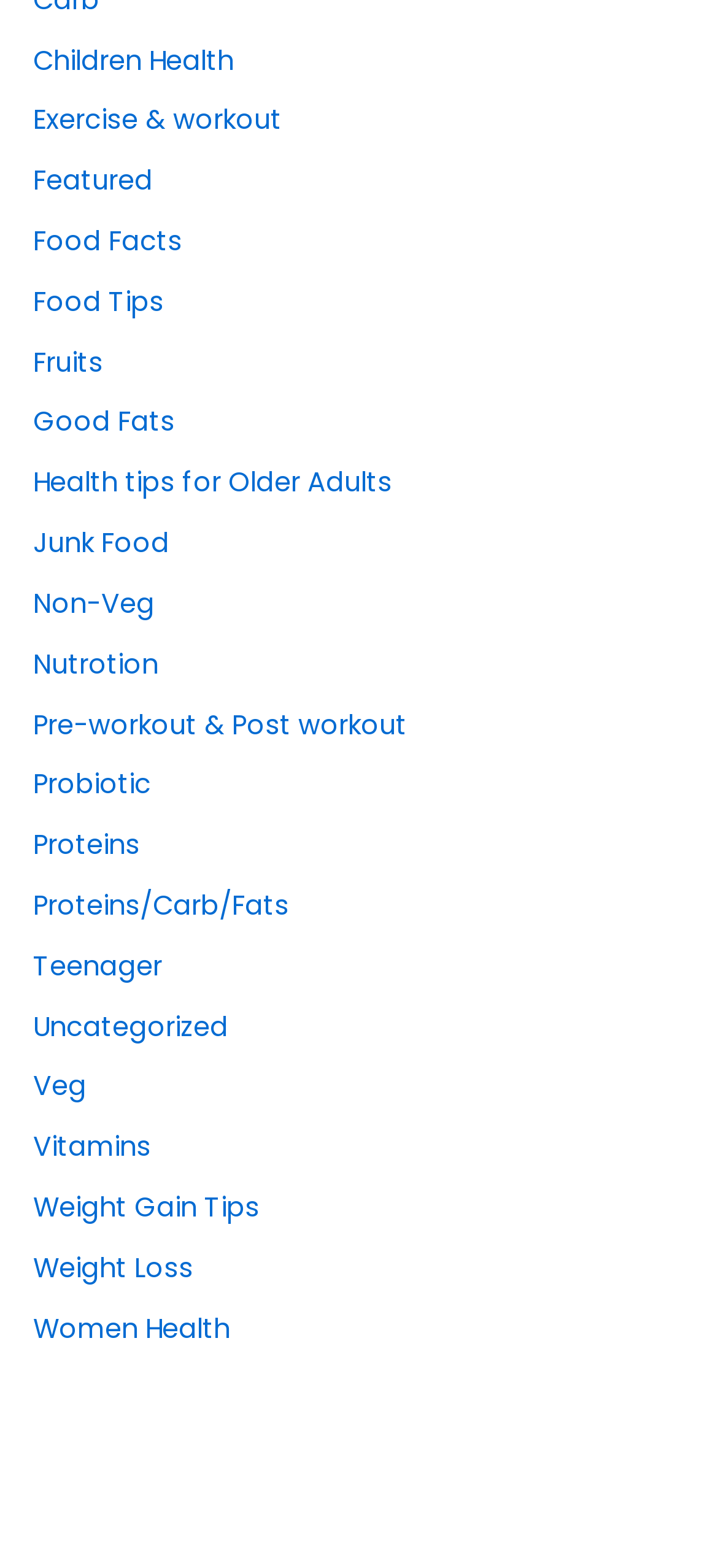Using the information shown in the image, answer the question with as much detail as possible: What is the last category listed on this webpage?

I looked at the list of links on the webpage and found that the last category listed is 'Women Health', which is located at the bottom of the list.